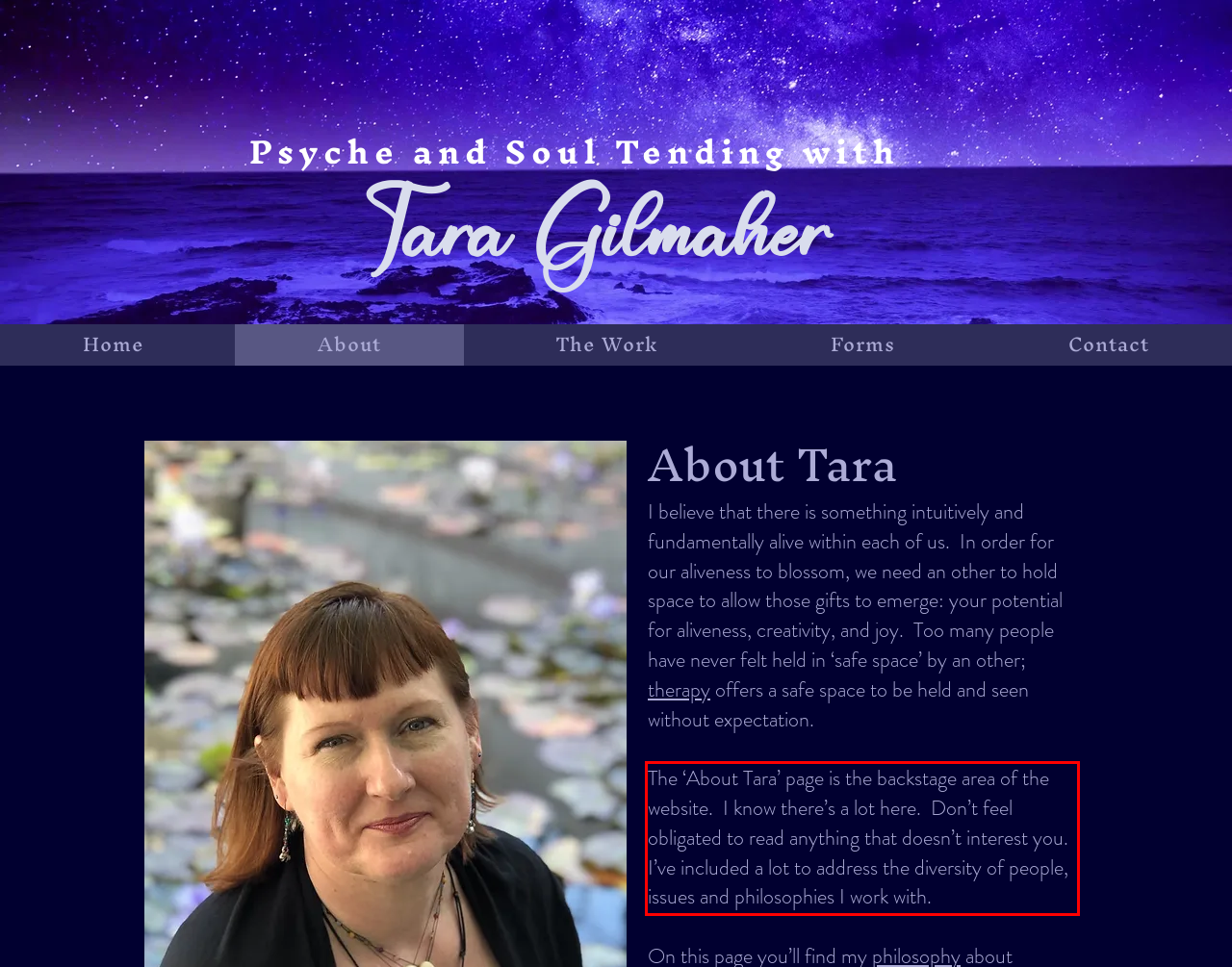Within the screenshot of a webpage, identify the red bounding box and perform OCR to capture the text content it contains.

The ‘About Tara’ page is the backstage area of the website. I know there’s a lot here. Don’t feel obligated to read anything that doesn’t interest you. I’ve included a lot to address the diversity of people, issues and philosophies I work with.